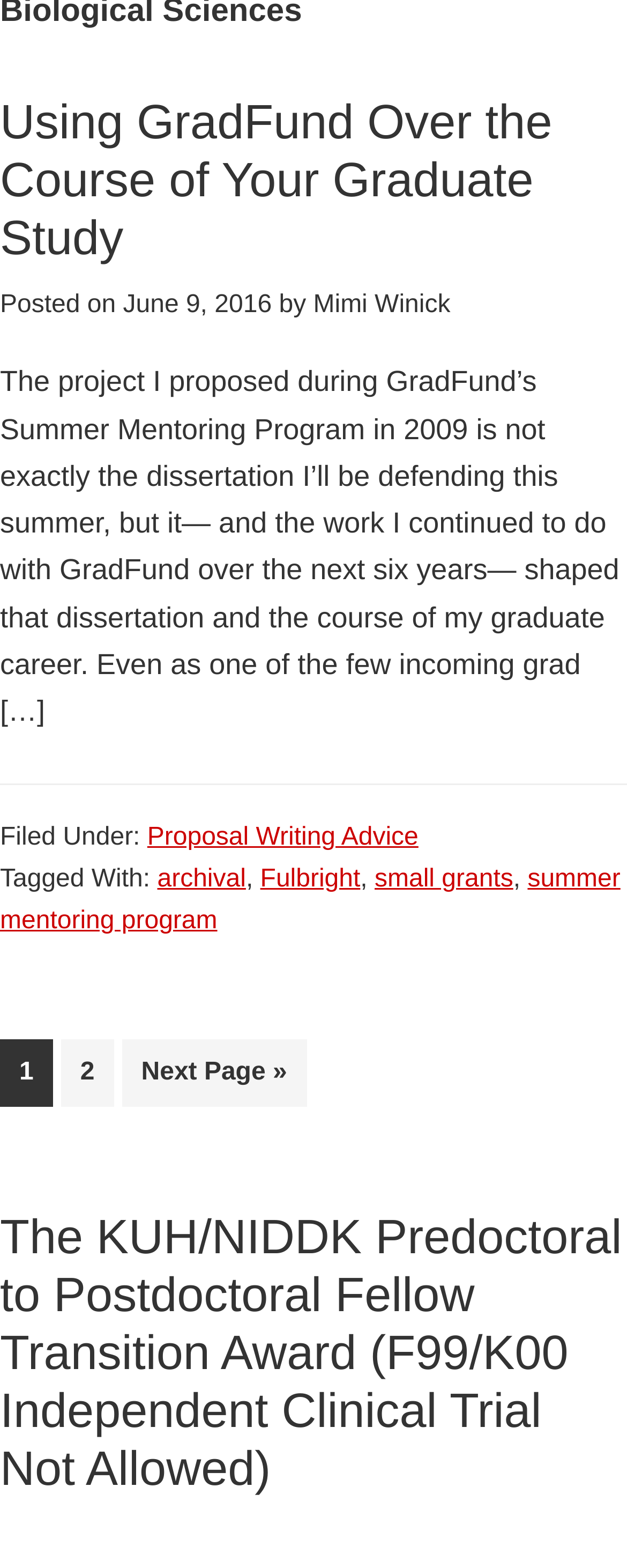Provide the bounding box coordinates of the HTML element described by the text: "EGU.eu". The coordinates should be in the format [left, top, right, bottom] with values between 0 and 1.

None